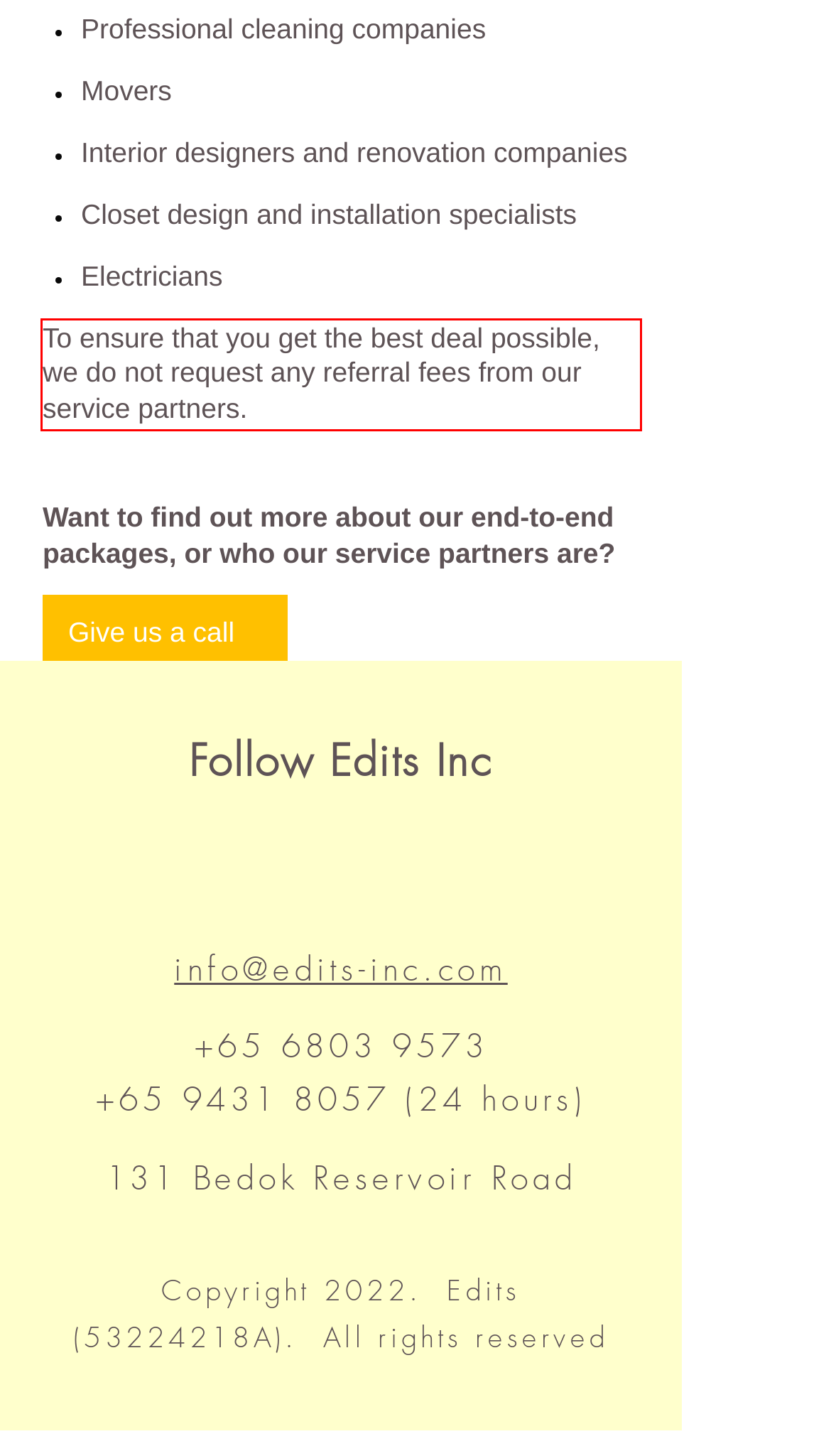Locate the red bounding box in the provided webpage screenshot and use OCR to determine the text content inside it.

To ensure that you get the best deal possible, we do not request any referral fees from our service partners.